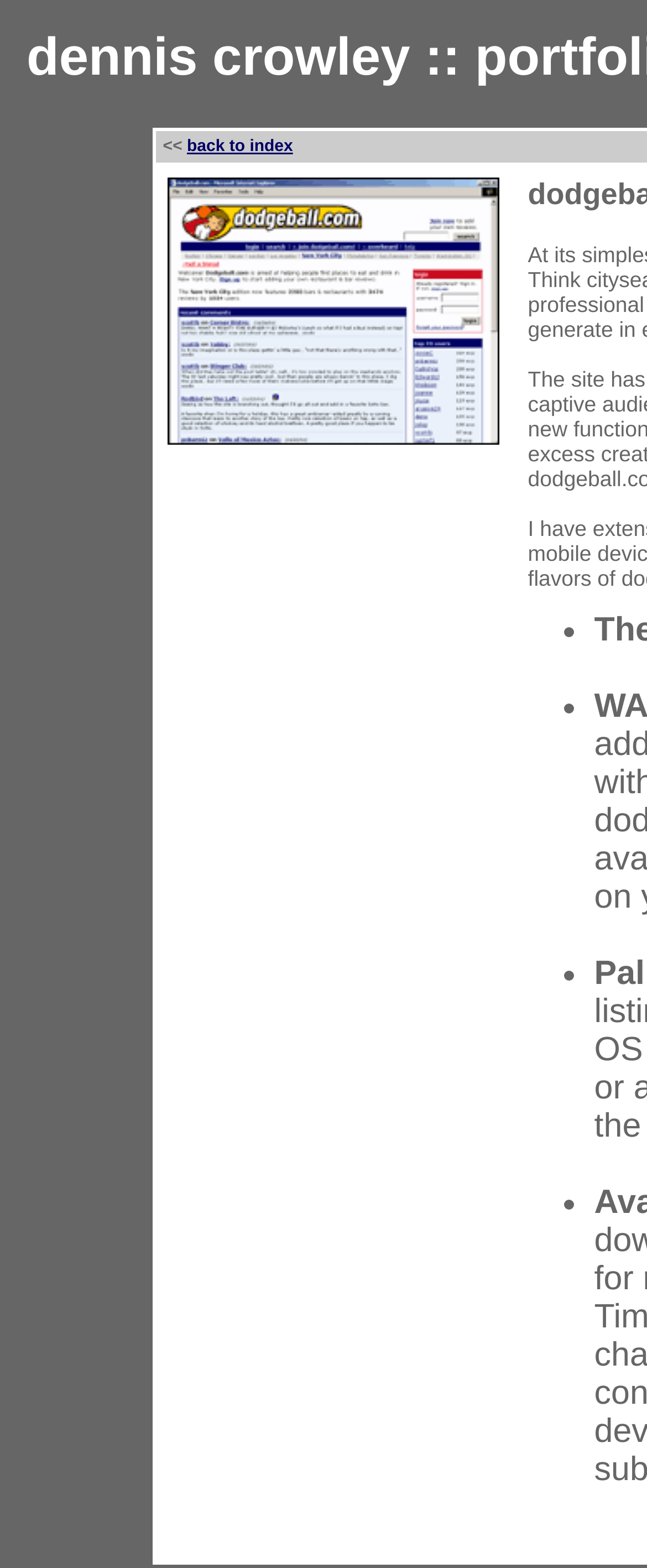Please give a concise answer to this question using a single word or phrase: 
What is the text of the link at the top?

back to index